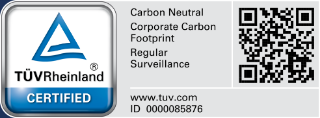Use a single word or phrase to answer the question:
What is the purpose of the QR code?

Verification or information